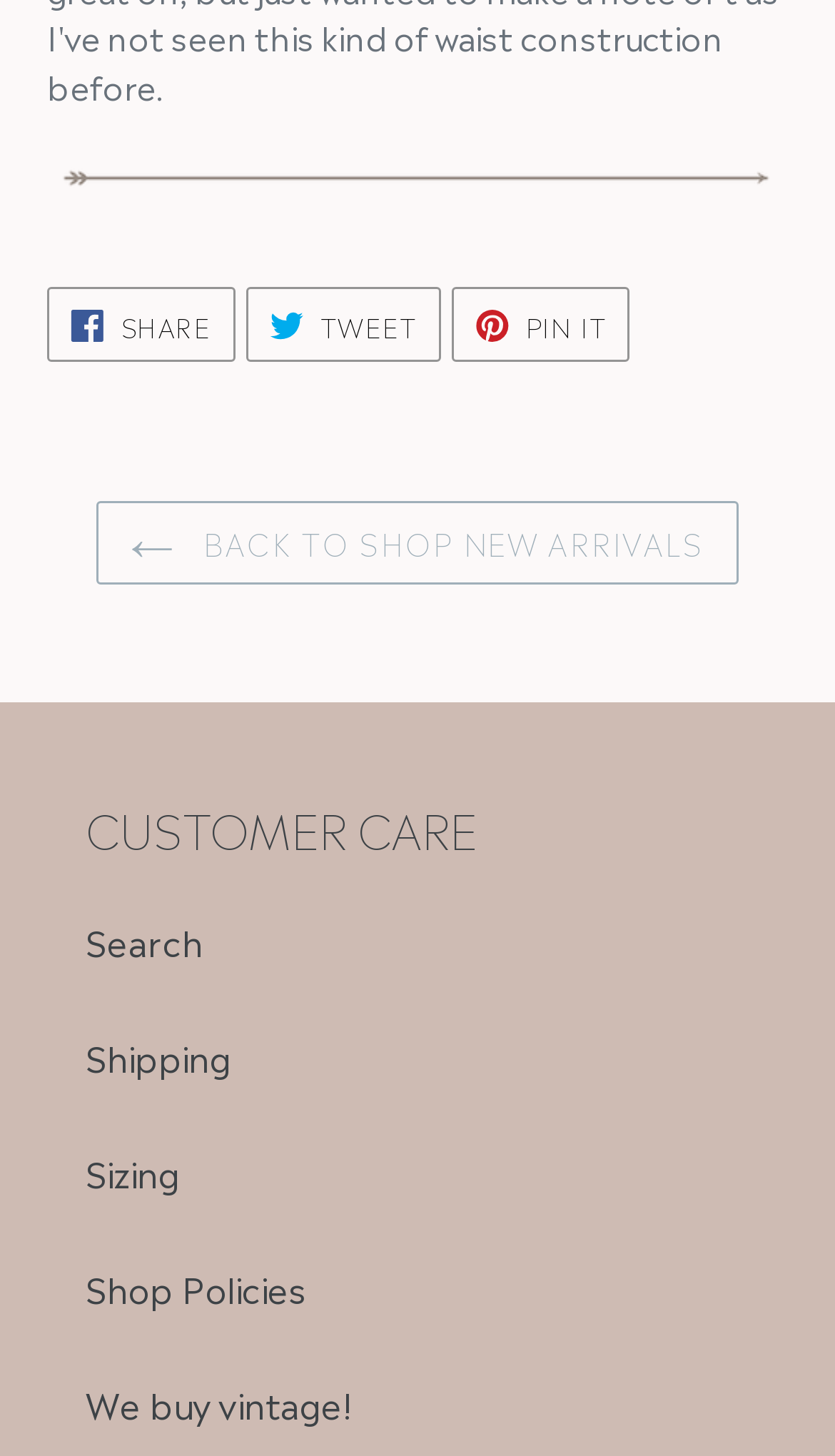What is the main category of the webpage?
Please respond to the question with a detailed and thorough explanation.

The webpage has a heading 'CUSTOMER CARE' which suggests that the main category of the webpage is related to customer care or support.